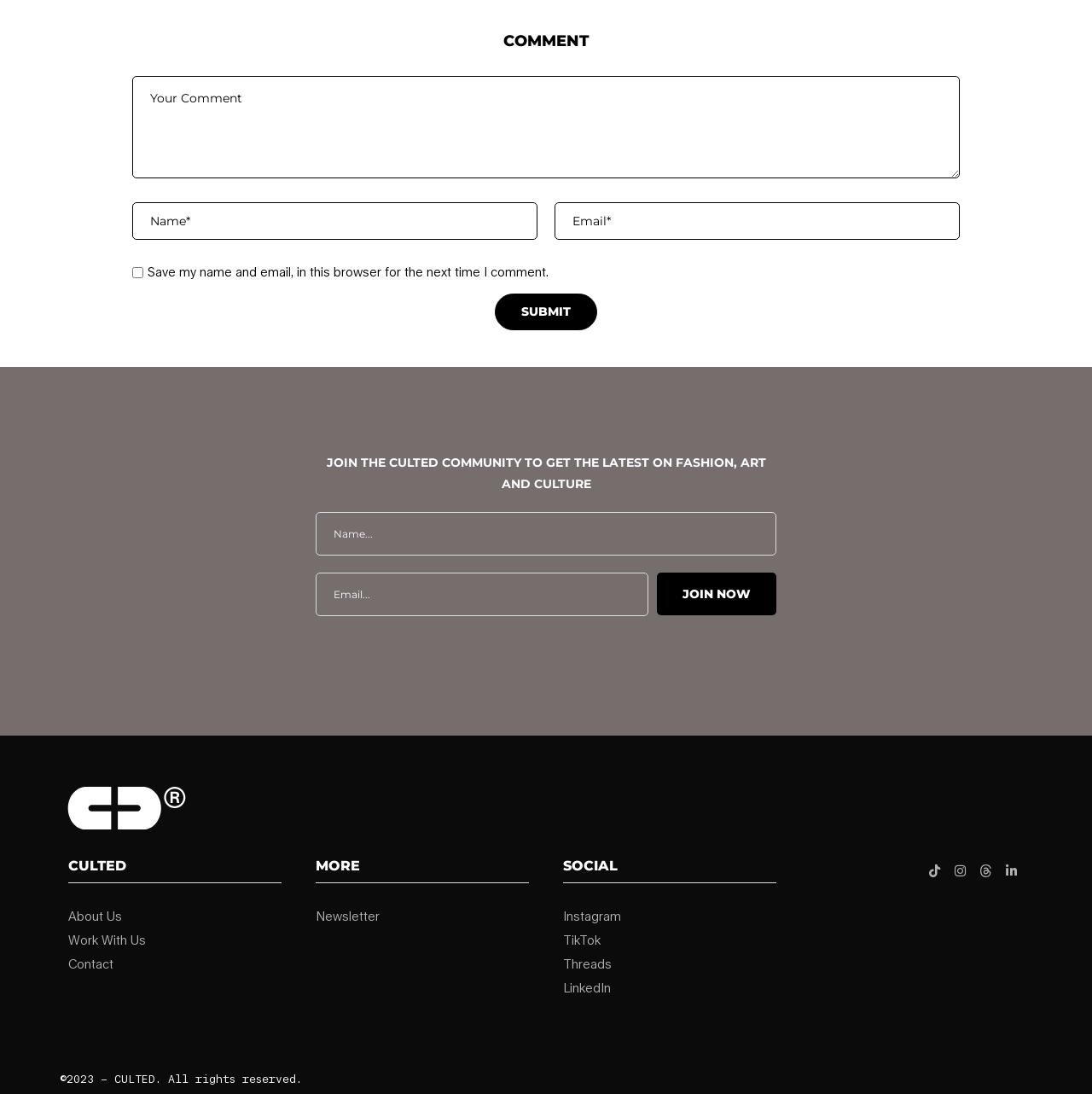What social media platforms does Culted have?
Offer a detailed and exhaustive answer to the question.

Culted has a presence on various social media platforms, including Instagram, TikTok, Threads, and LinkedIn. These platforms can be accessed through the links provided at the bottom of the webpage.